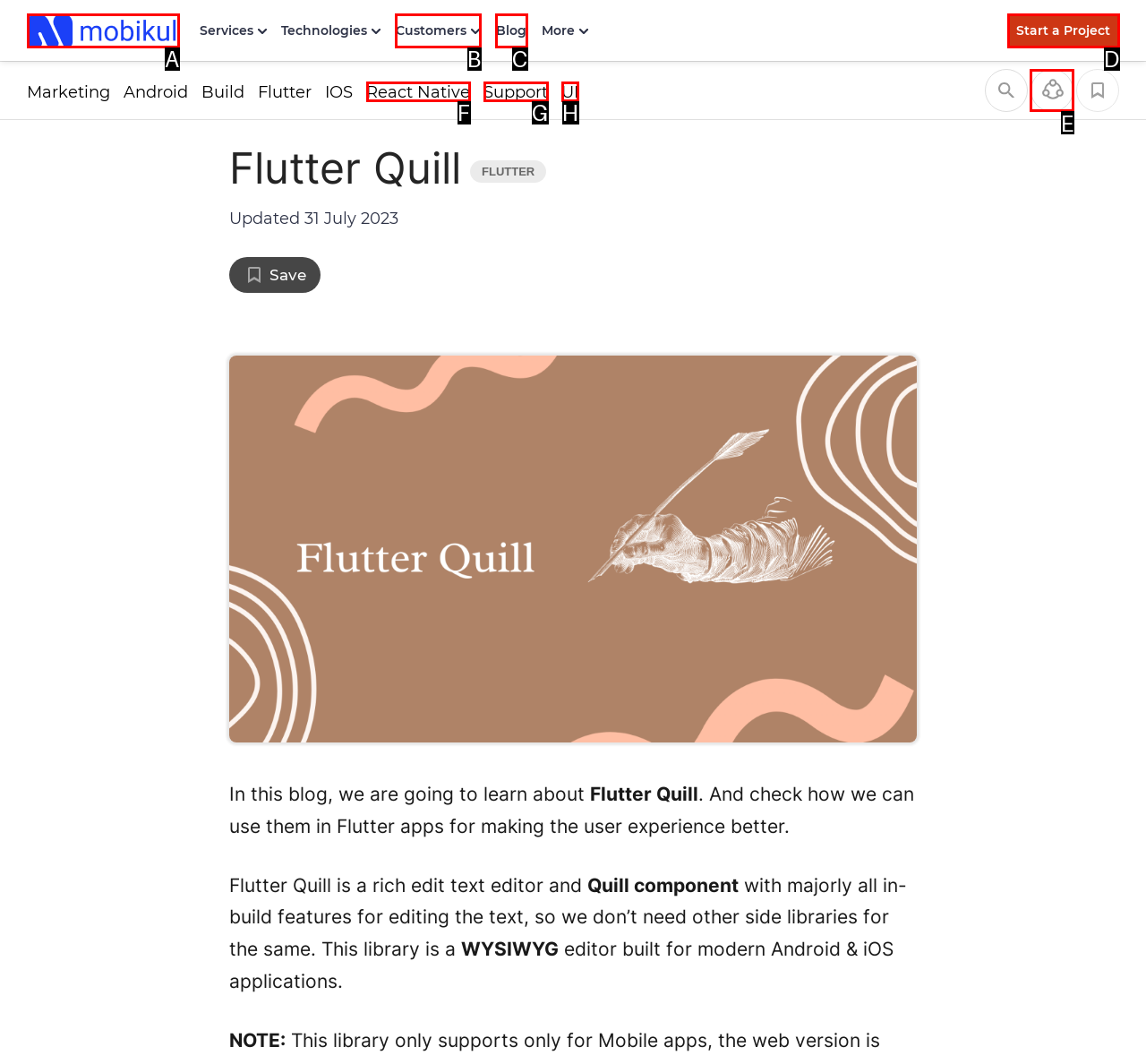Tell me which one HTML element I should click to complete the following instruction: Share the page
Answer with the option's letter from the given choices directly.

E